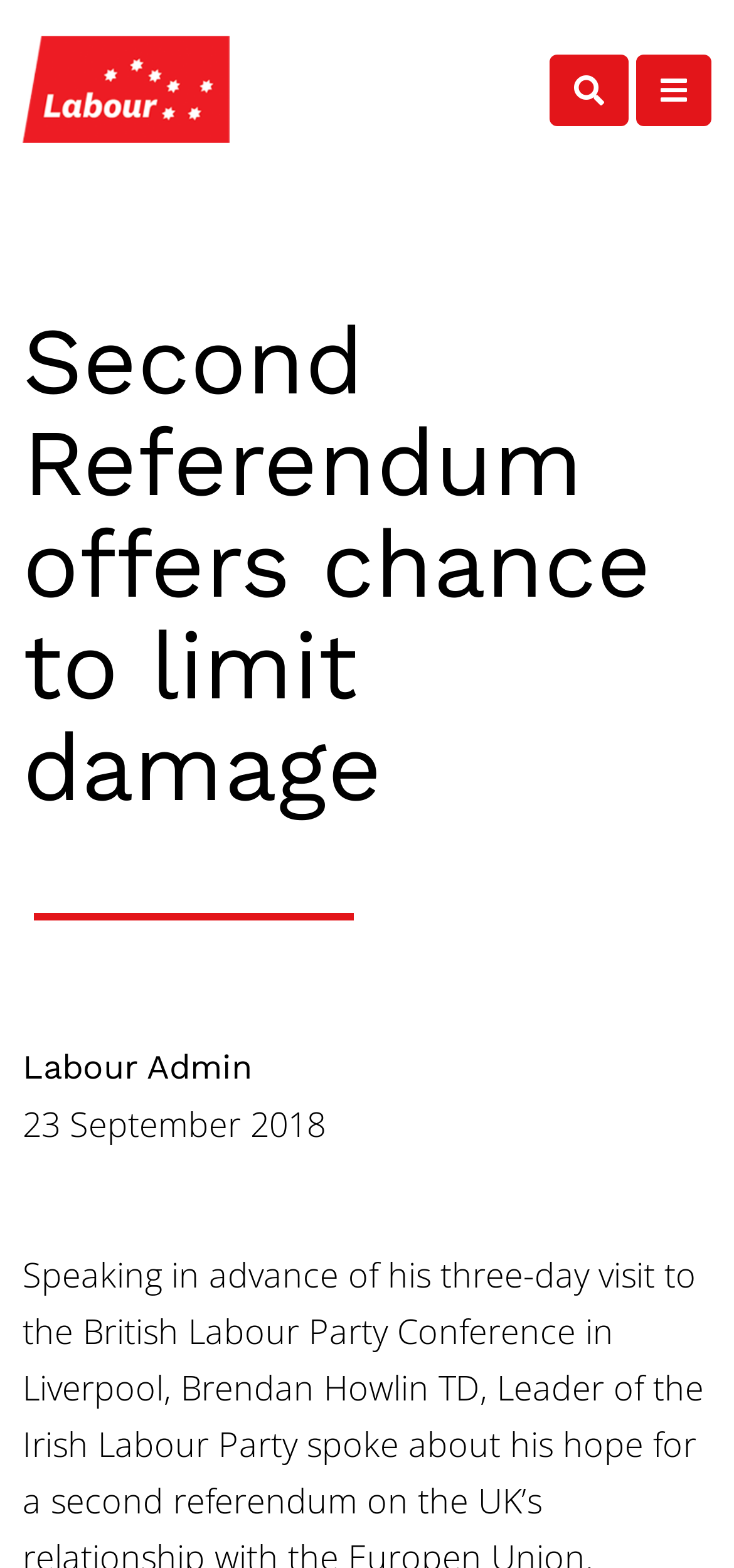What is the date of the article?
Make sure to answer the question with a detailed and comprehensive explanation.

I found the date of the article by looking at the static text element located at the bottom of the page, which reads '23 September 2018'.